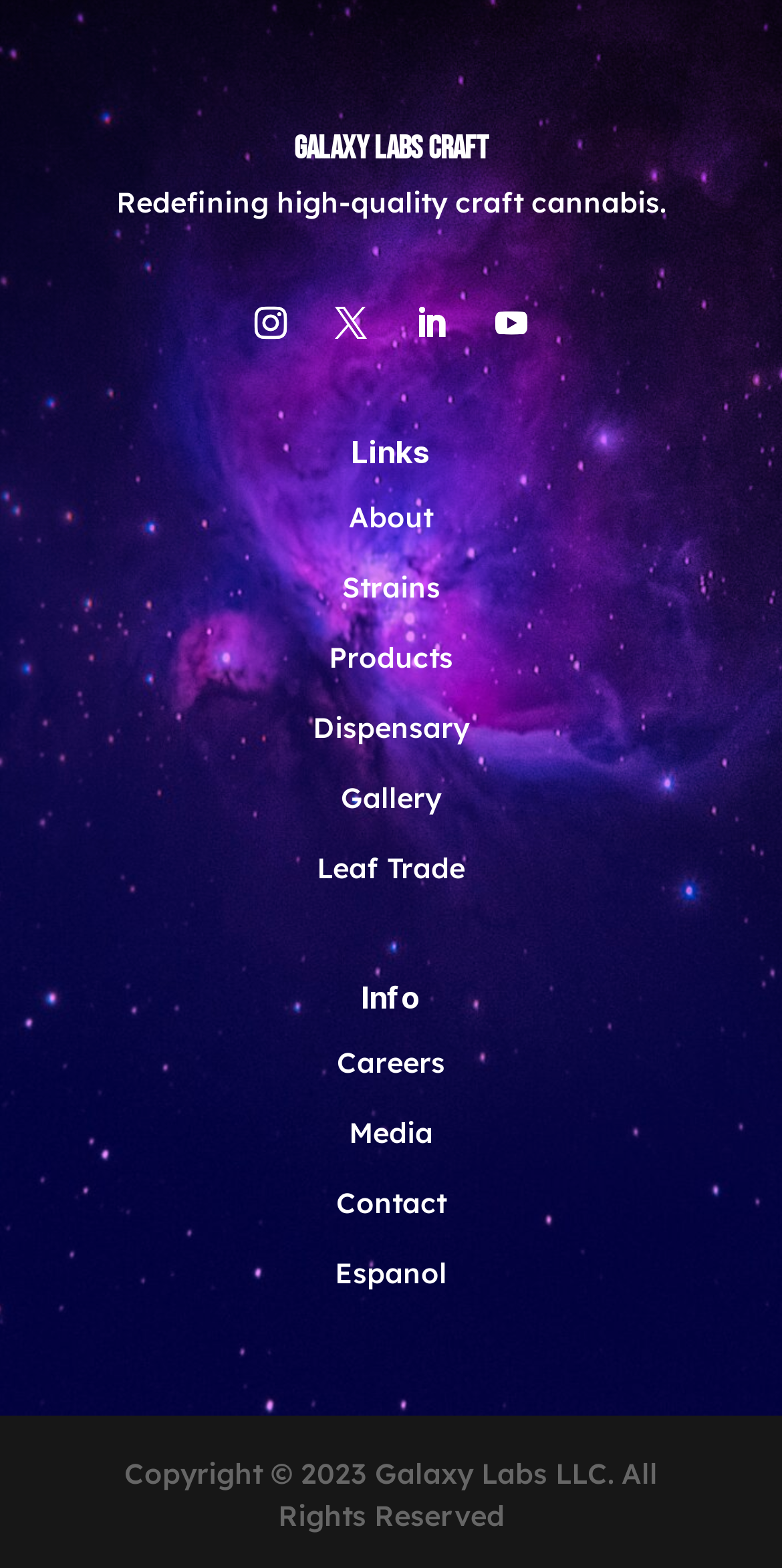Give a concise answer using only one word or phrase for this question:
How many social media links are available?

4